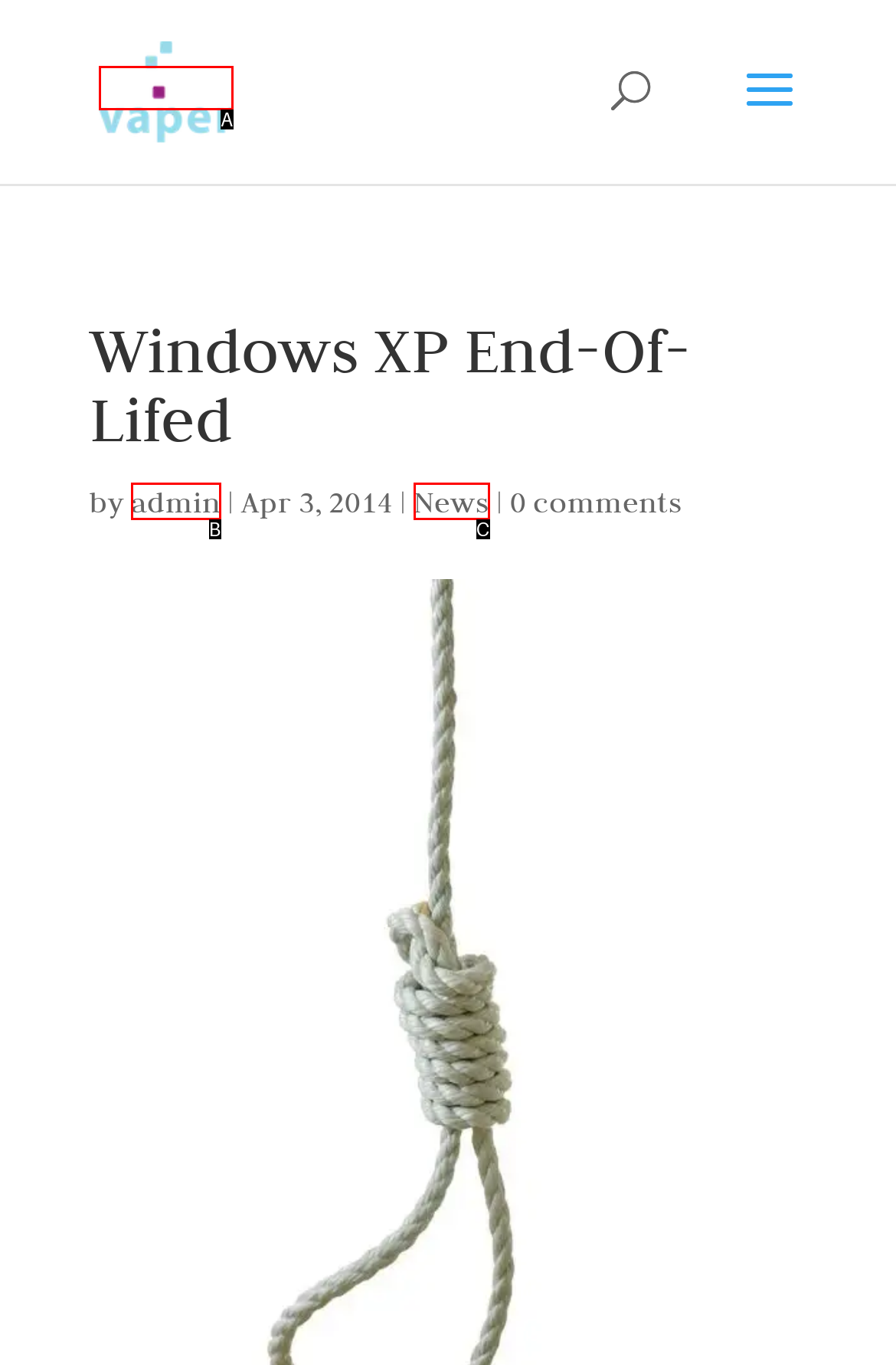Determine which HTML element fits the description: News. Answer with the letter corresponding to the correct choice.

C